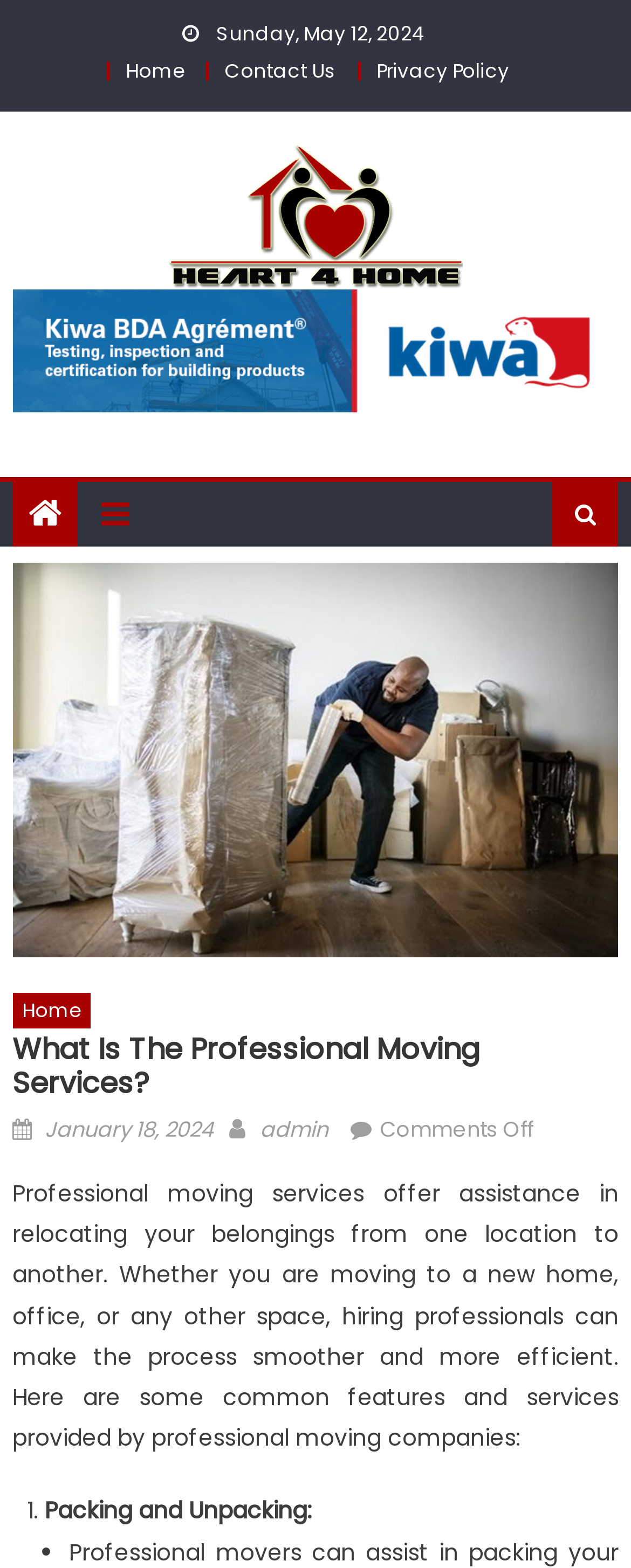Identify the bounding box coordinates of the HTML element based on this description: "Home".

[0.02, 0.633, 0.143, 0.656]